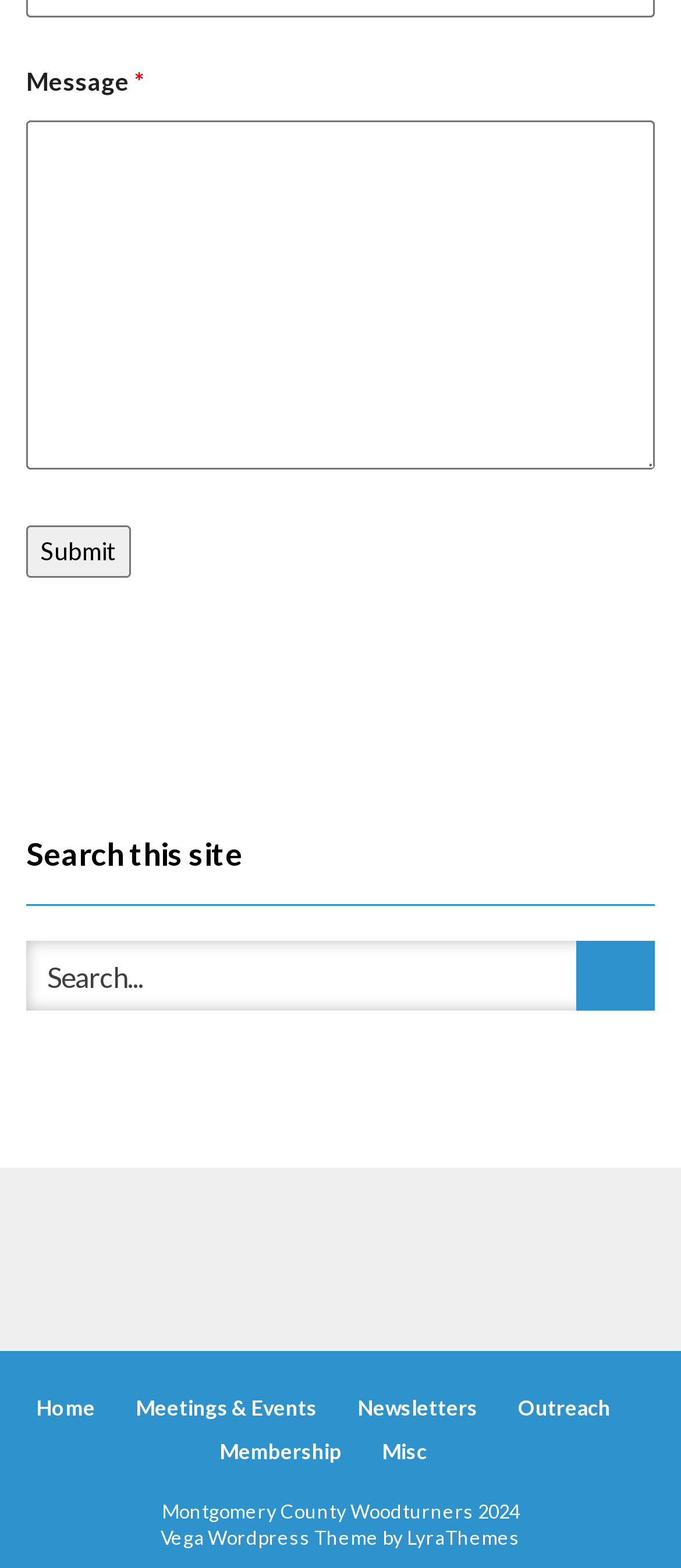Locate the bounding box coordinates for the element described below: "name="s" placeholder="Search..." title="Search for:"". The coordinates must be four float values between 0 and 1, formatted as [left, top, right, bottom].

[0.038, 0.6, 0.962, 0.645]